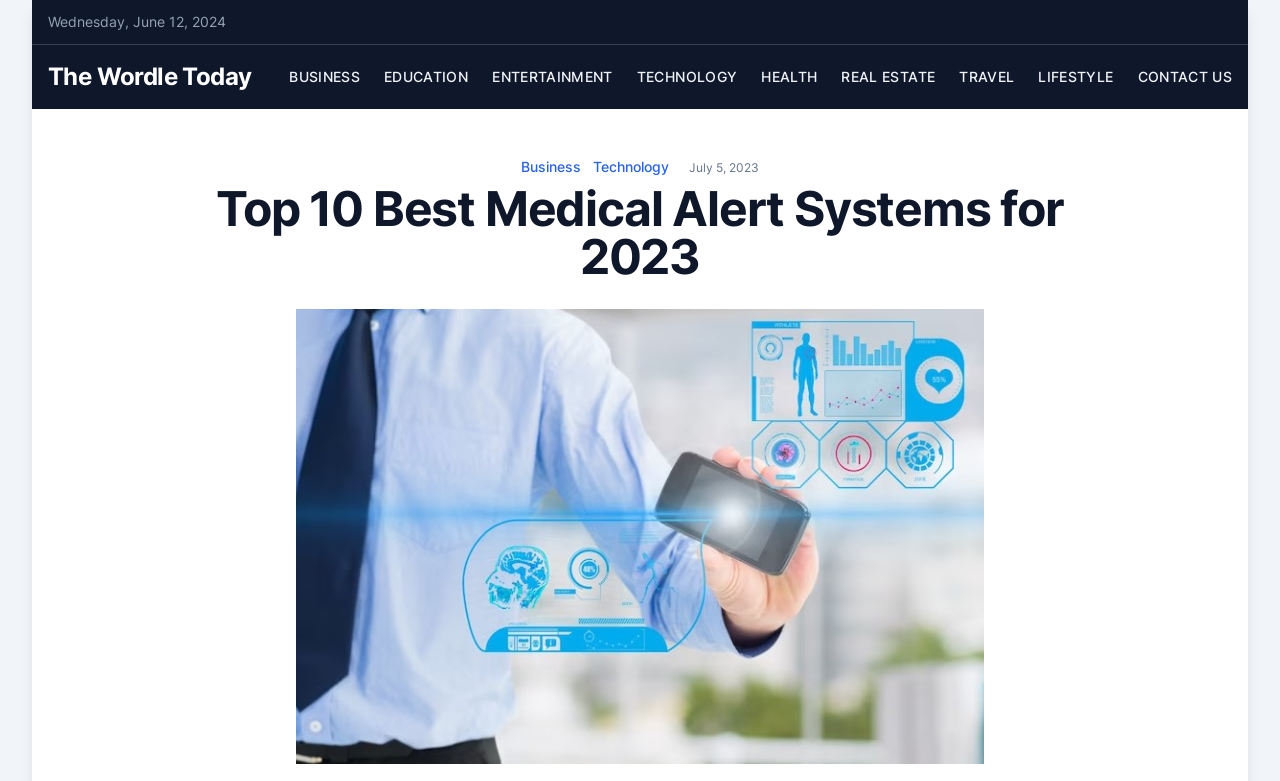Determine the bounding box coordinates of the clickable element necessary to fulfill the instruction: "go to CONTACT US". Provide the coordinates as four float numbers within the 0 to 1 range, i.e., [left, top, right, bottom].

[0.889, 0.087, 0.962, 0.109]